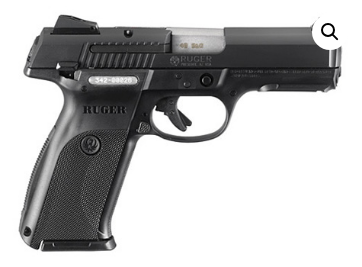How many rounds does the larger magazine hold?
Could you please answer the question thoroughly and with as much detail as possible?

According to the caption, the pistol is shipped with two magazines, one accommodating 15 rounds and the other accommodating 10 rounds. Therefore, the larger magazine holds 15 rounds.